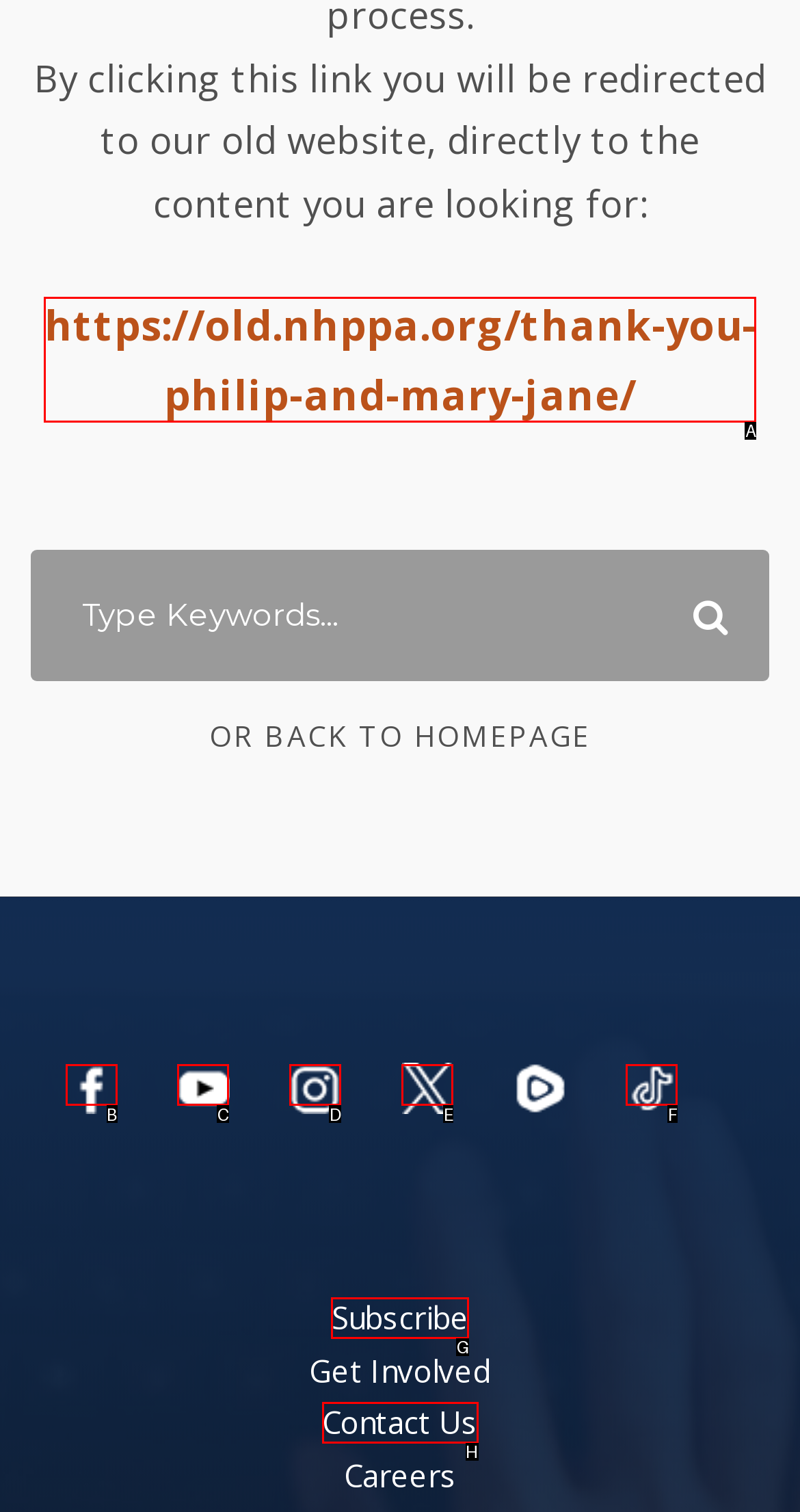Select the letter of the option that corresponds to: Contact Us
Provide the letter from the given options.

H